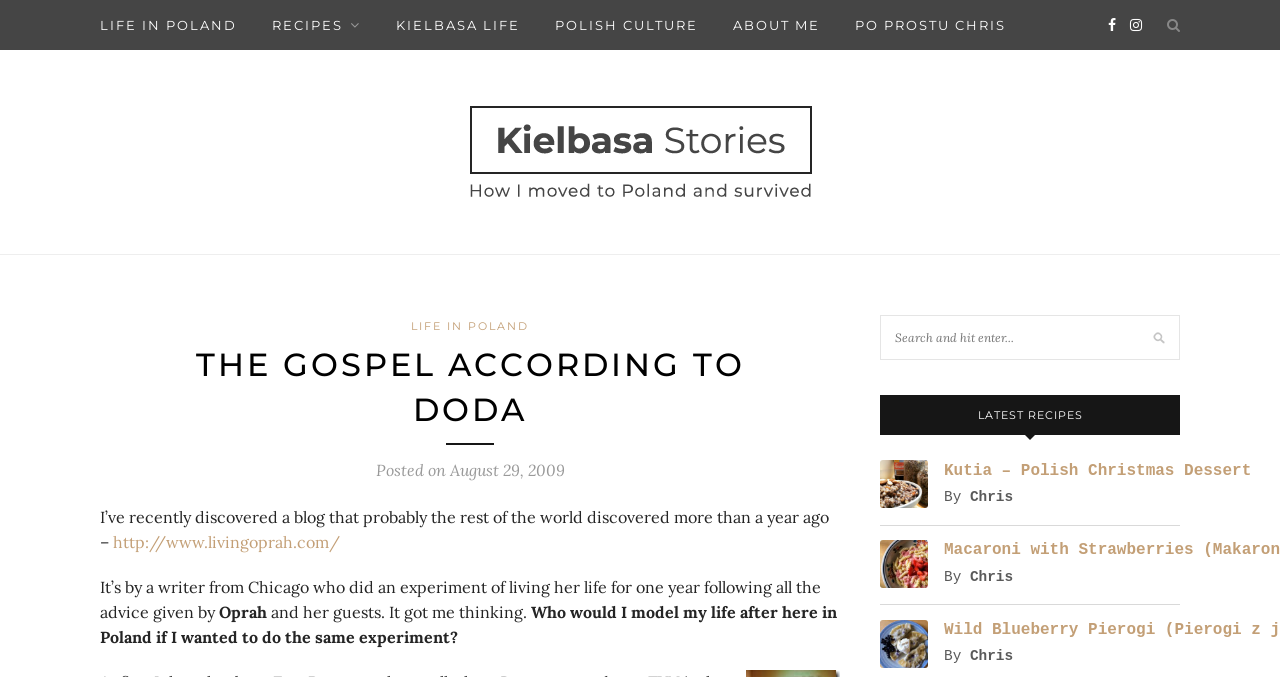Pinpoint the bounding box coordinates of the clickable area needed to execute the instruction: "Visit the 'http://www.livingoprah.com/' website". The coordinates should be specified as four float numbers between 0 and 1, i.e., [left, top, right, bottom].

[0.088, 0.785, 0.266, 0.815]